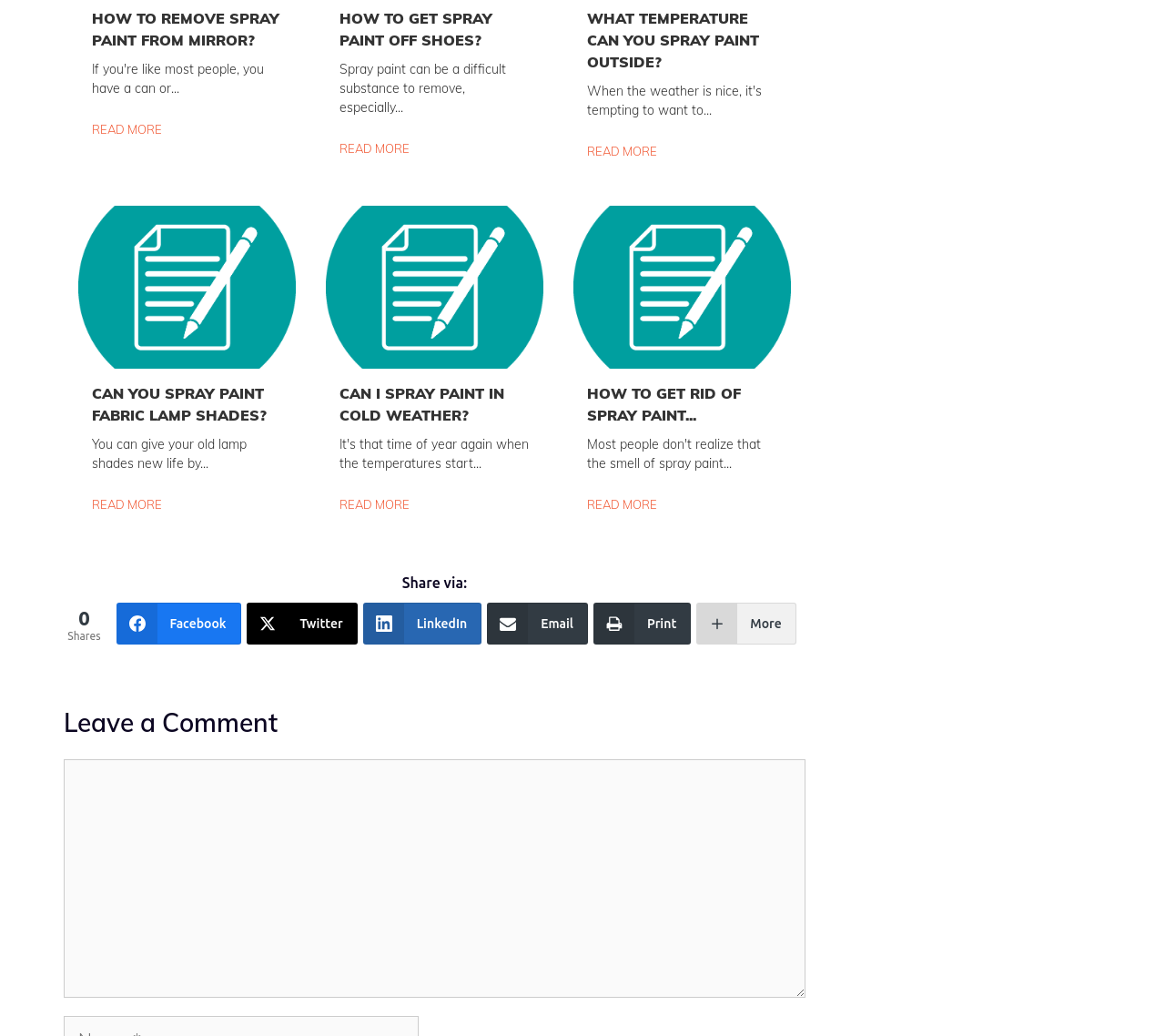Analyze the image and give a detailed response to the question:
How many images are present on the webpage?

There are three images present on the webpage, each of which is a child element of a link element with no text, and they are located at different positions on the webpage.